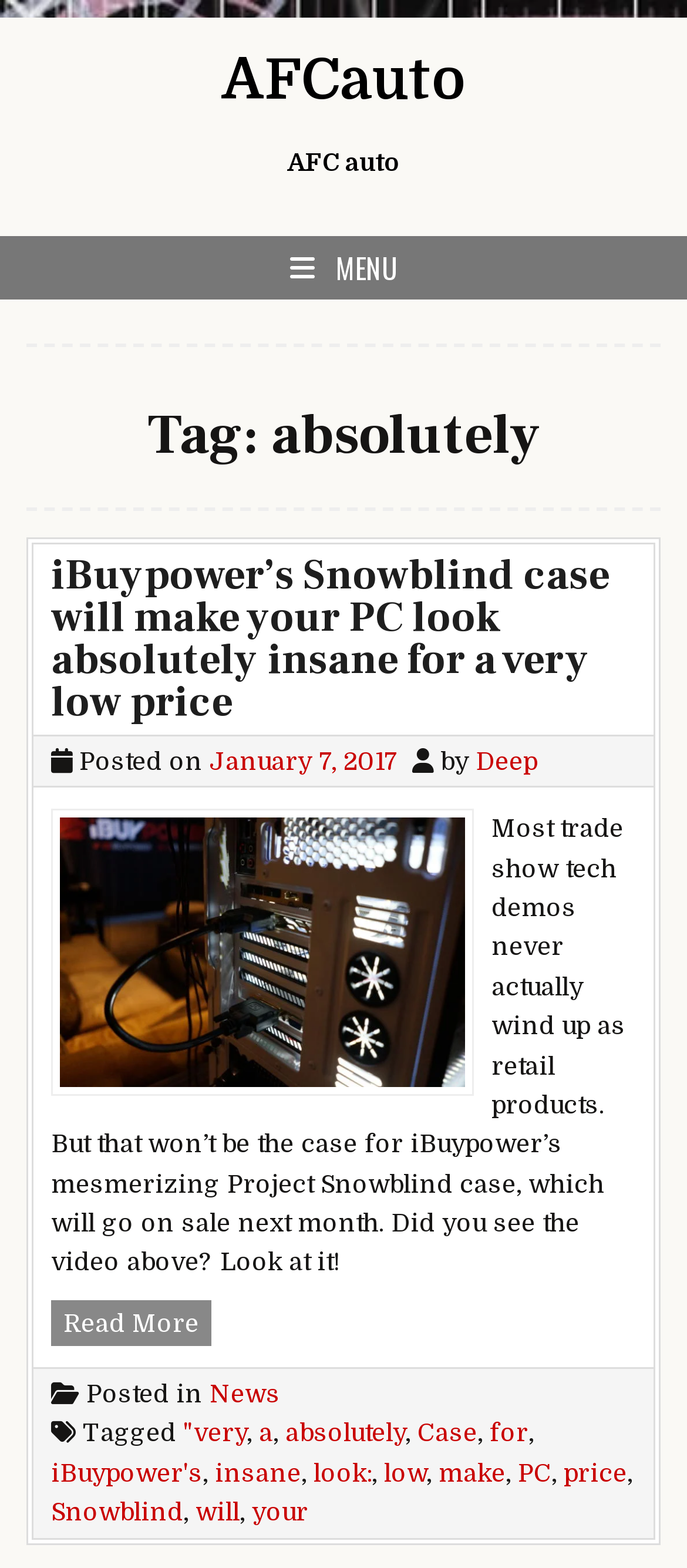Highlight the bounding box coordinates of the element you need to click to perform the following instruction: "View the post details on January 7, 2017."

[0.305, 0.476, 0.579, 0.494]